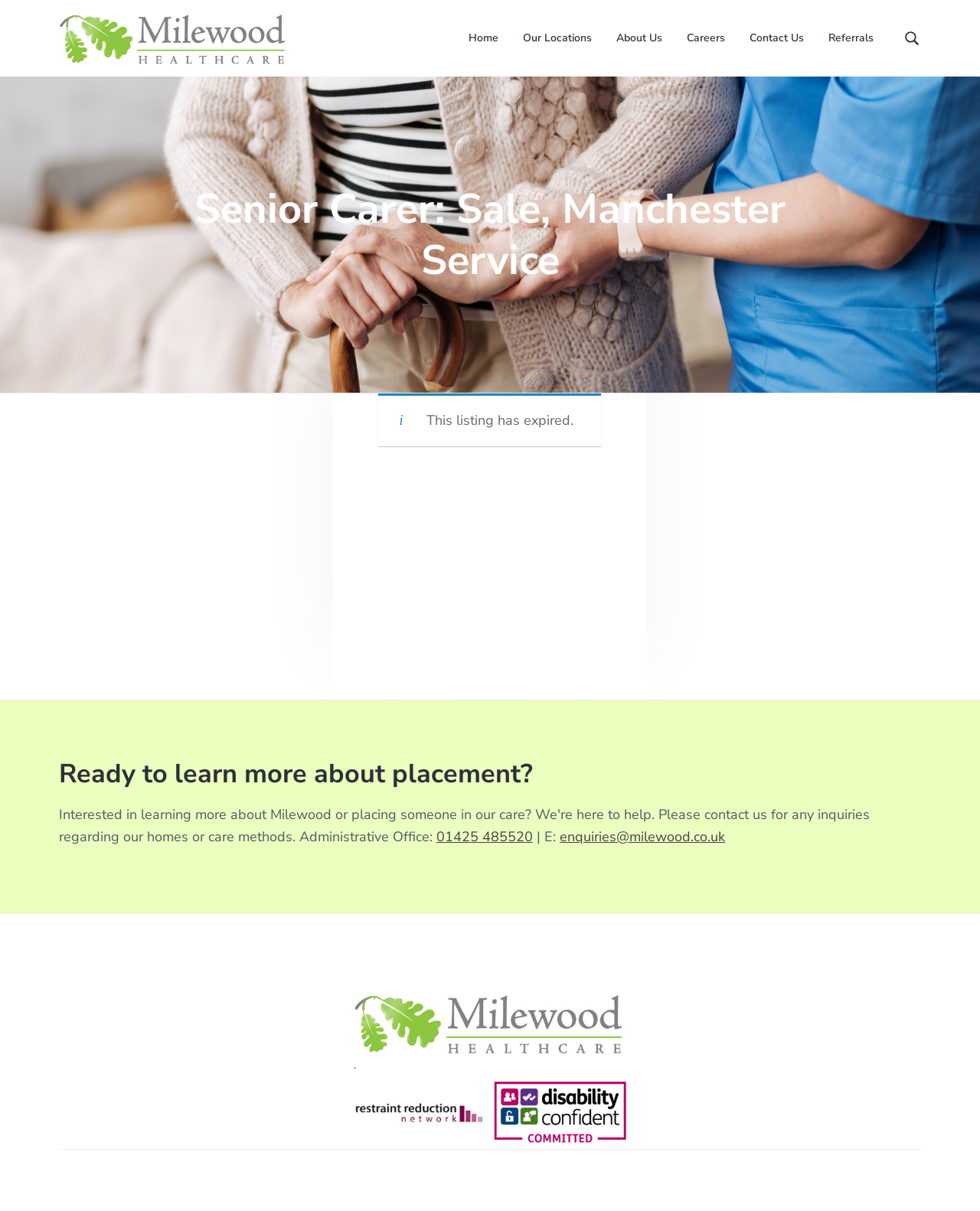Identify the bounding box of the HTML element described as: "David Fleminger".

None